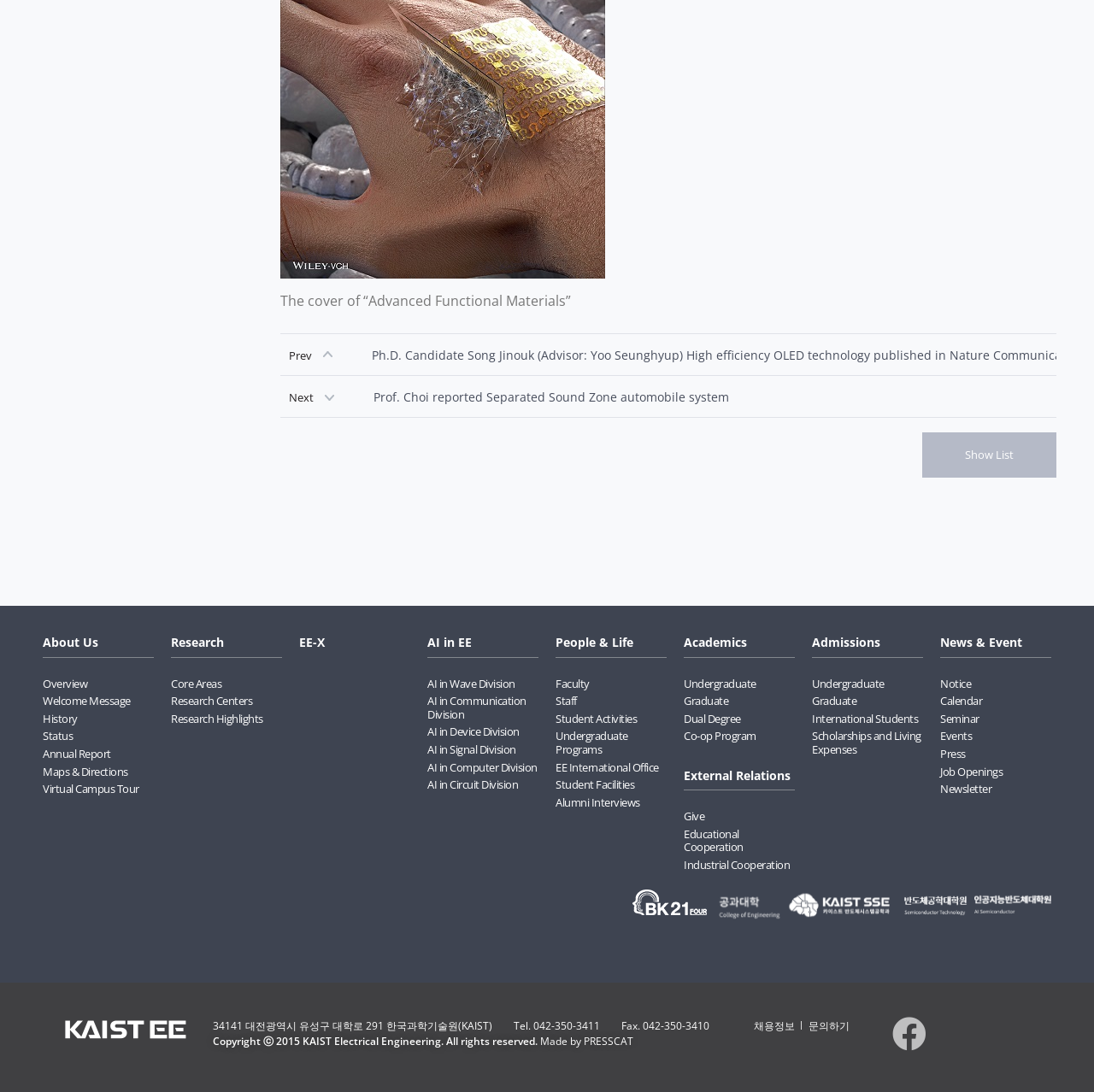Locate the bounding box of the UI element described in the following text: "Research".

[0.156, 0.58, 0.205, 0.595]